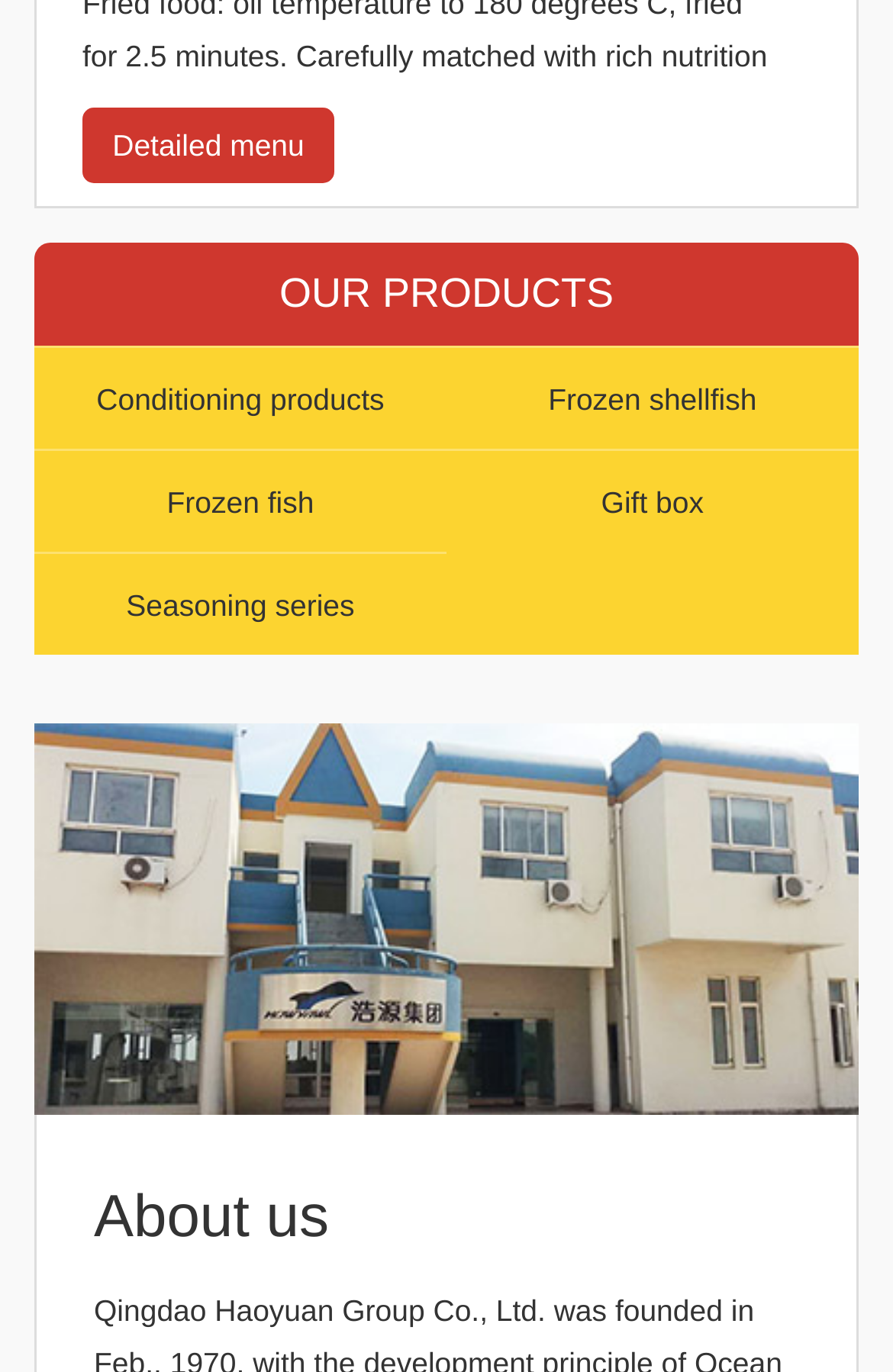What is the second section on the webpage?
Utilize the image to construct a detailed and well-explained answer.

The second section on the webpage is 'About us' because it is the second heading on the webpage, with a bounding box coordinate of [0.105, 0.863, 0.895, 0.911], and it comes after the 'OUR PRODUCTS' section.